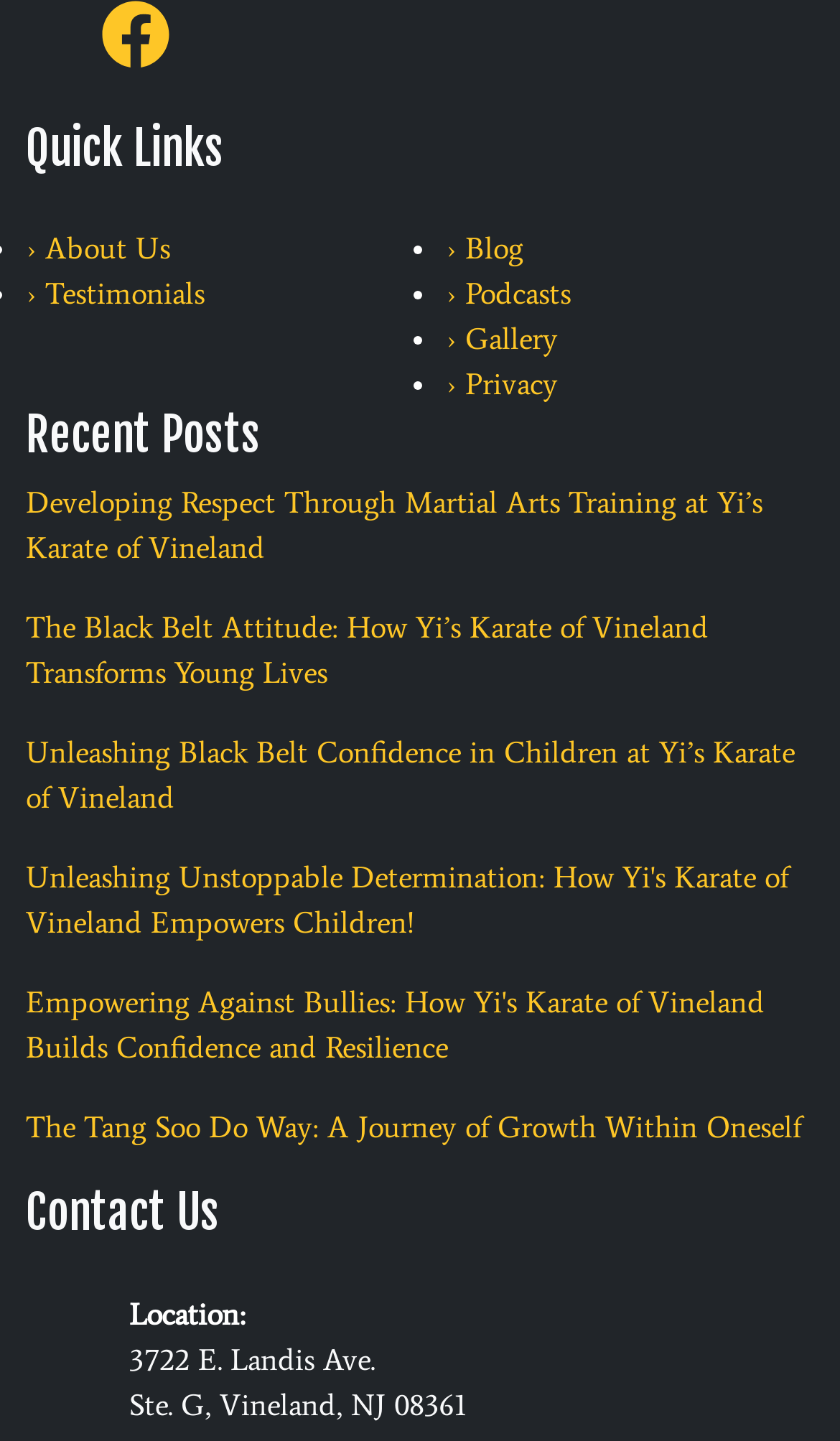What is the address of the karate school?
Provide a fully detailed and comprehensive answer to the question.

The address of the karate school can be found in the 'Contact Us' section of the webpage, specifically in the link '3722 E. Landis Ave. Ste. G, Vineland, NJ 08361' which is located below the 'Location:' text.